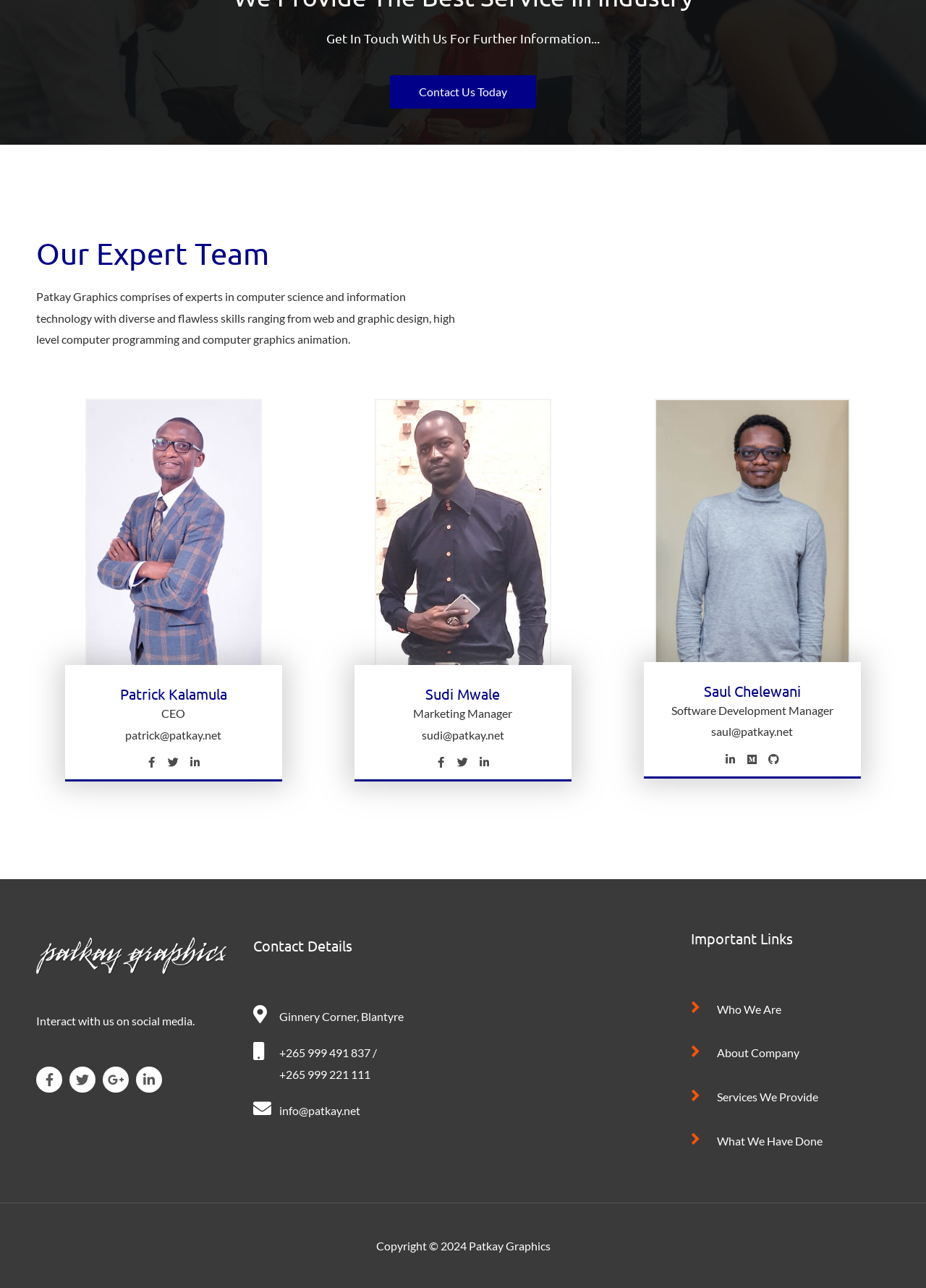Based on the image, provide a detailed and complete answer to the question: 
What is the email address of Saul Chelewani?

I found the heading 'Saul Chelewani' and its corresponding StaticText 'saul@patkay.net', which indicates that the email address of Saul Chelewani is saul@patkay.net.